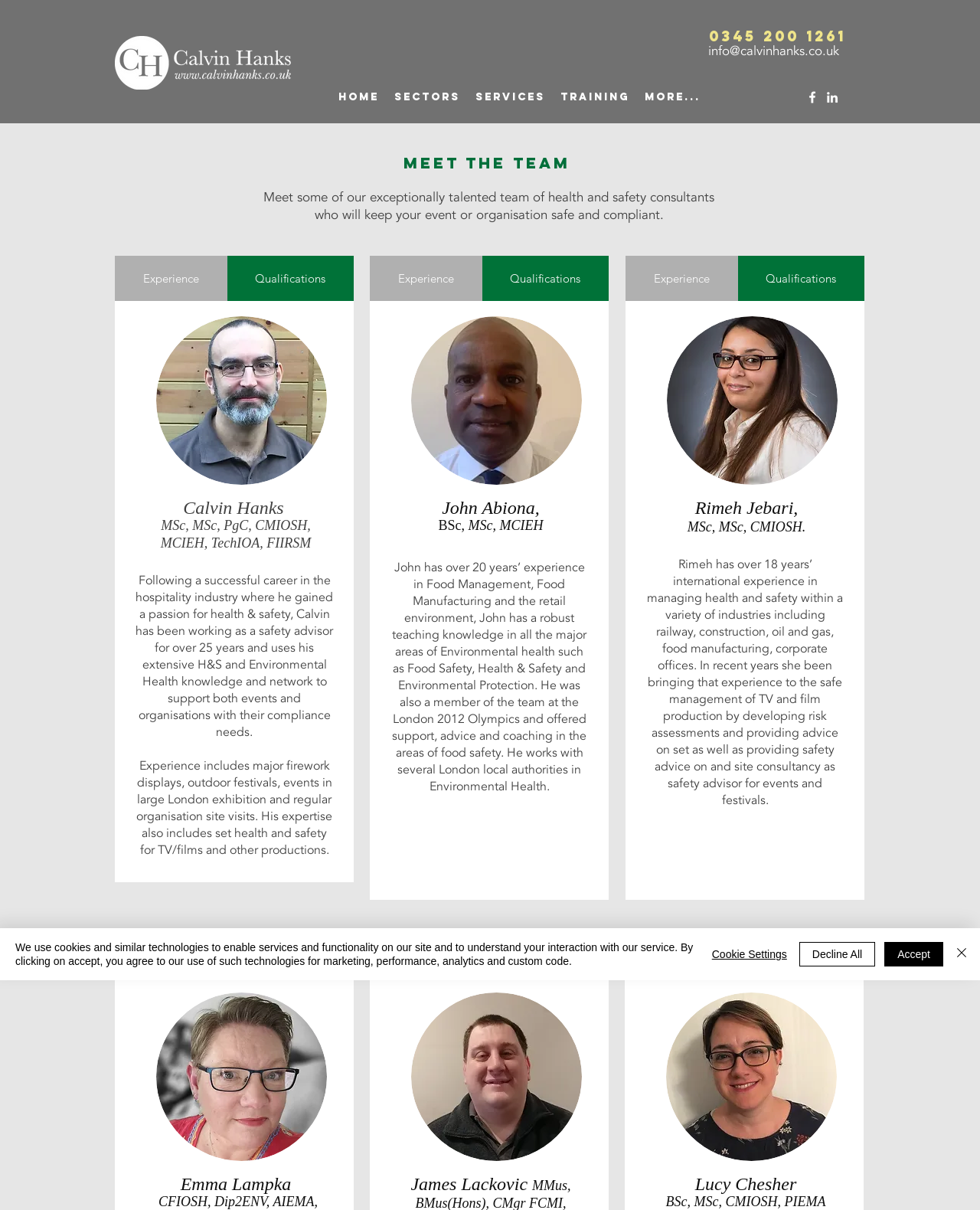From the screenshot, find the bounding box of the UI element matching this description: "Accept". Supply the bounding box coordinates in the form [left, top, right, bottom], each a float between 0 and 1.

[0.902, 0.778, 0.962, 0.799]